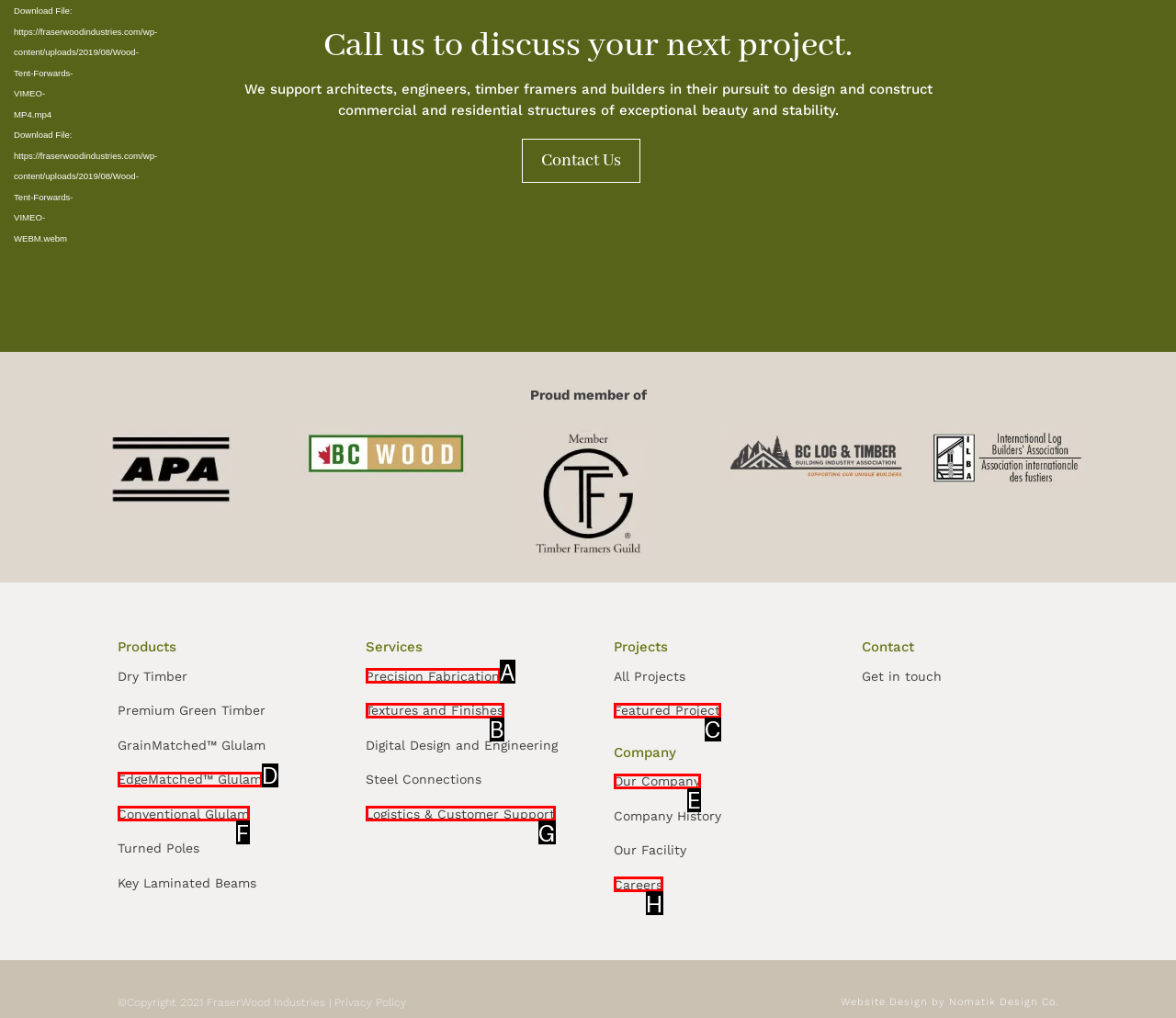Find the HTML element that corresponds to the description: Logistics & Customer Support. Indicate your selection by the letter of the appropriate option.

G